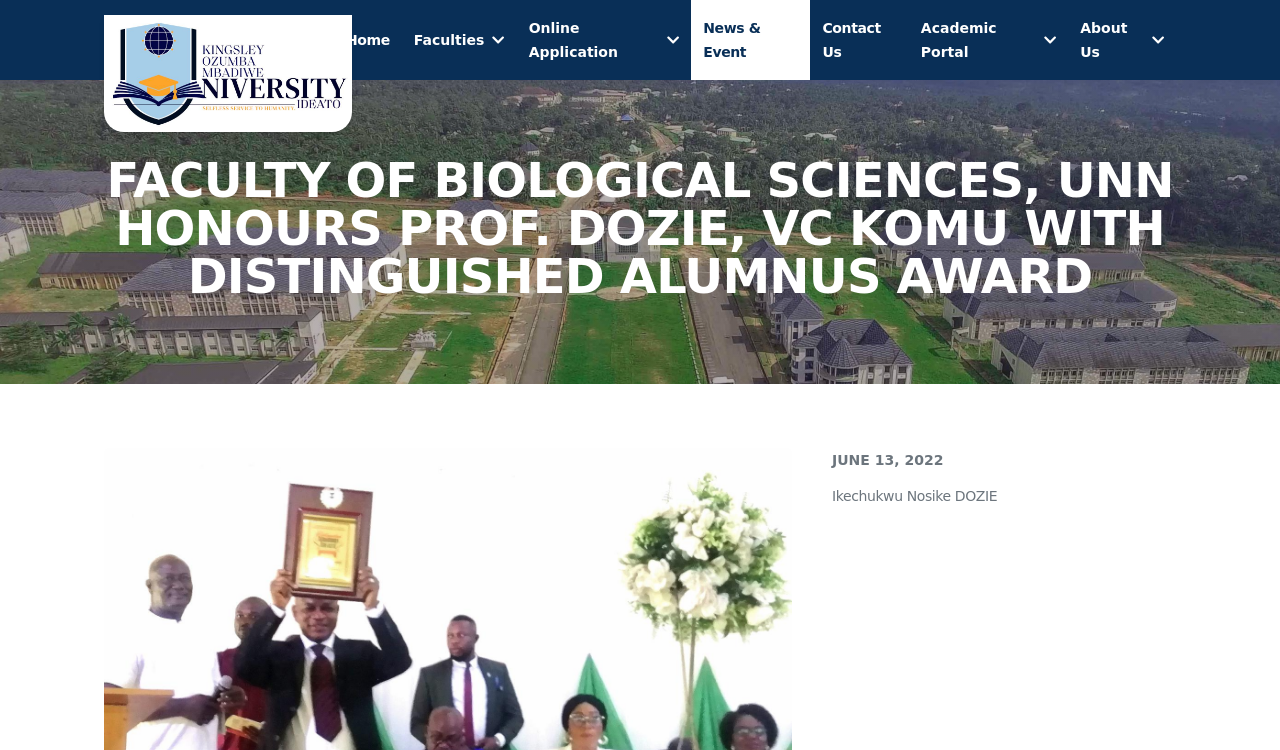Locate the bounding box coordinates of the clickable region necessary to complete the following instruction: "Read about the Vice Chancellor". Provide the coordinates in the format of four float numbers between 0 and 1, i.e., [left, top, right, bottom].

[0.091, 0.764, 0.919, 0.823]